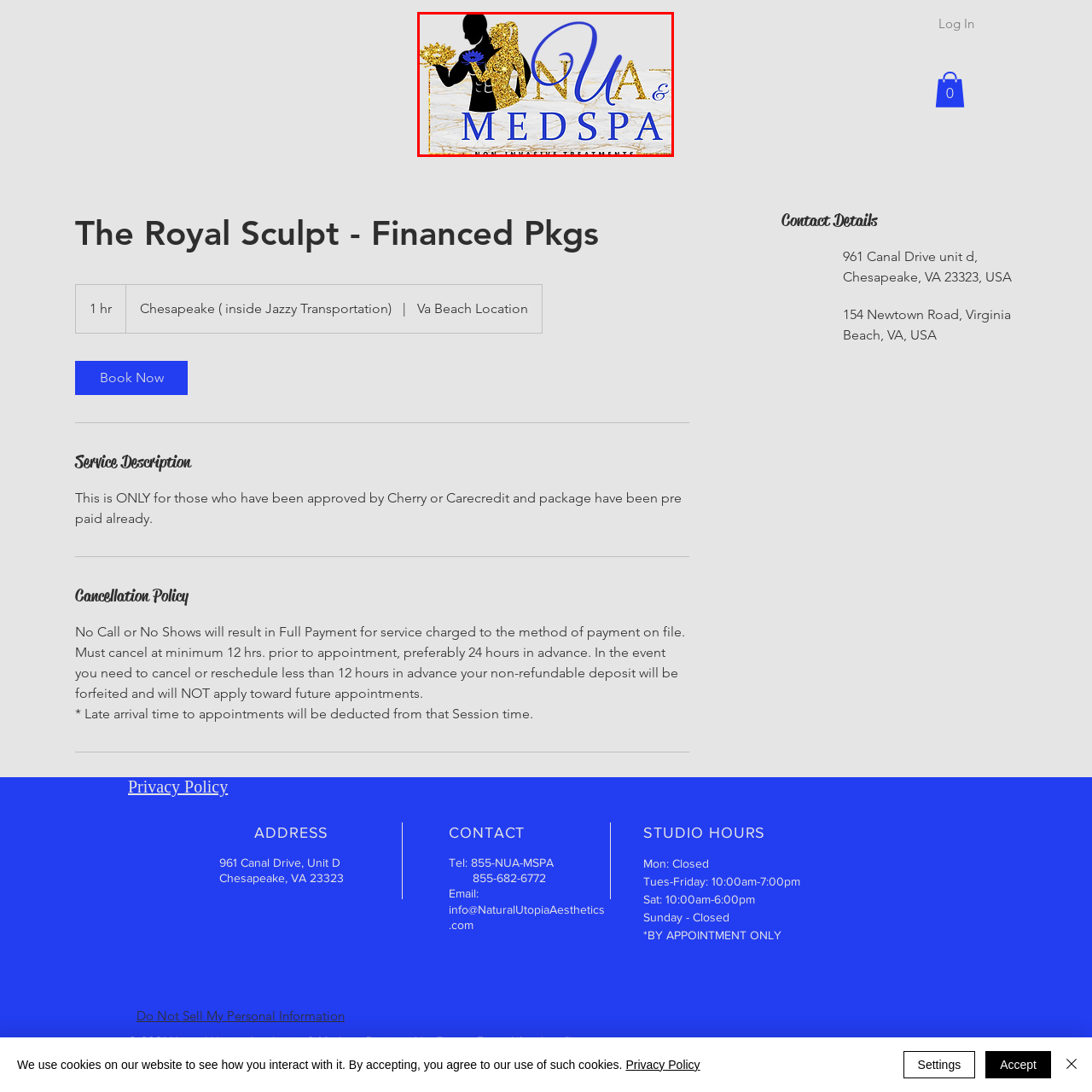Examine the section enclosed by the red box and give a brief answer to the question: What is the aesthetic conveyed by the logo's gold elements?

Luxurious and upscale